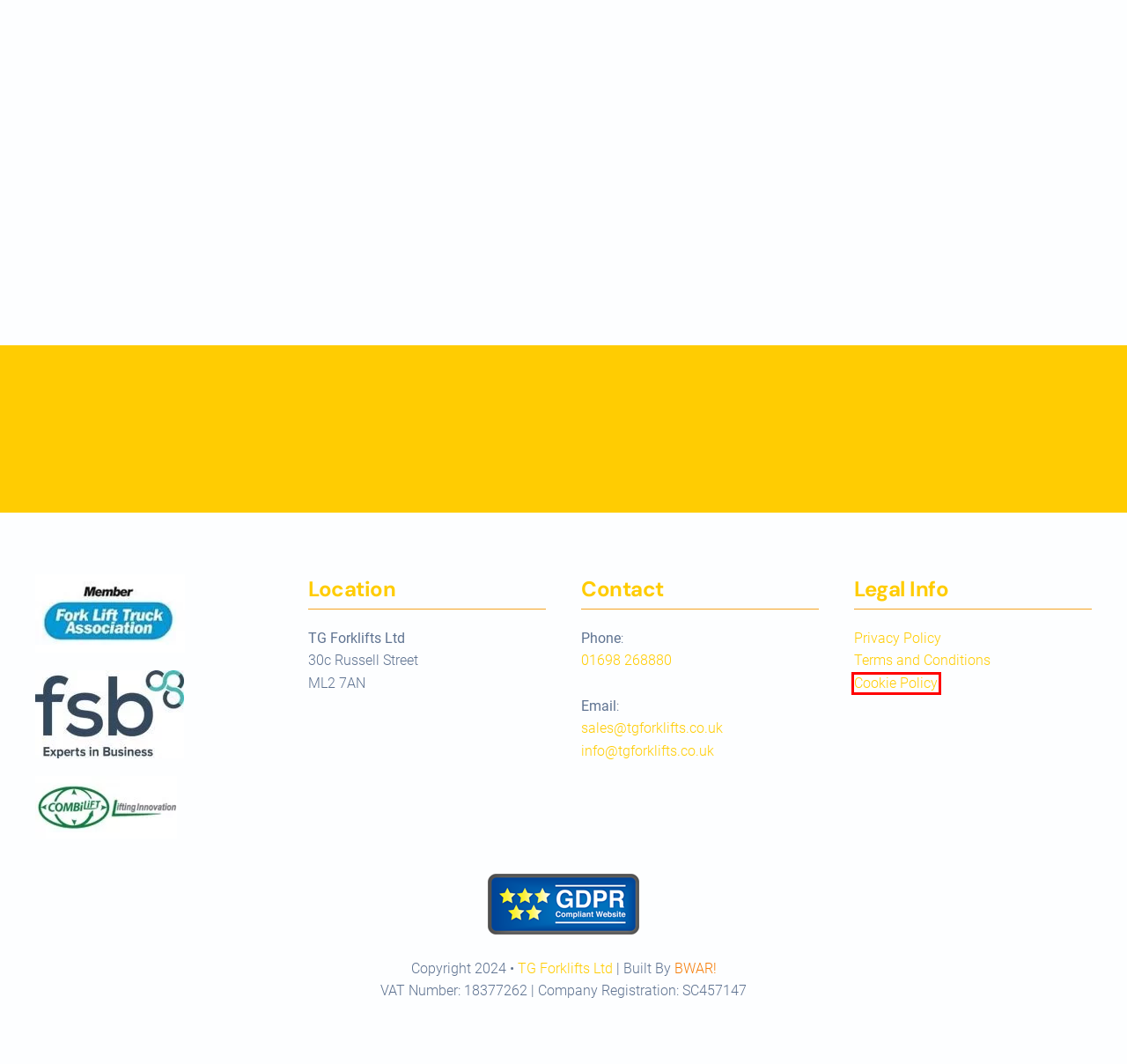Examine the screenshot of the webpage, noting the red bounding box around a UI element. Pick the webpage description that best matches the new page after the element in the red bounding box is clicked. Here are the candidates:
A. Service/Maintenance – TG Forklifts Ltd
B. Terms and Conditions – TG Forklifts Ltd
C. Contact us – TG Forklifts Ltd
D. BWAR UK | Website Design & Development Stoke on Trent | SEO, PPC
E. TG Forklifts Ltd
F. Cookie Policy – TG Forklifts Ltd
G. About – TG Forklifts Ltd
H. Privacy Policy – TG Forklifts Ltd

F